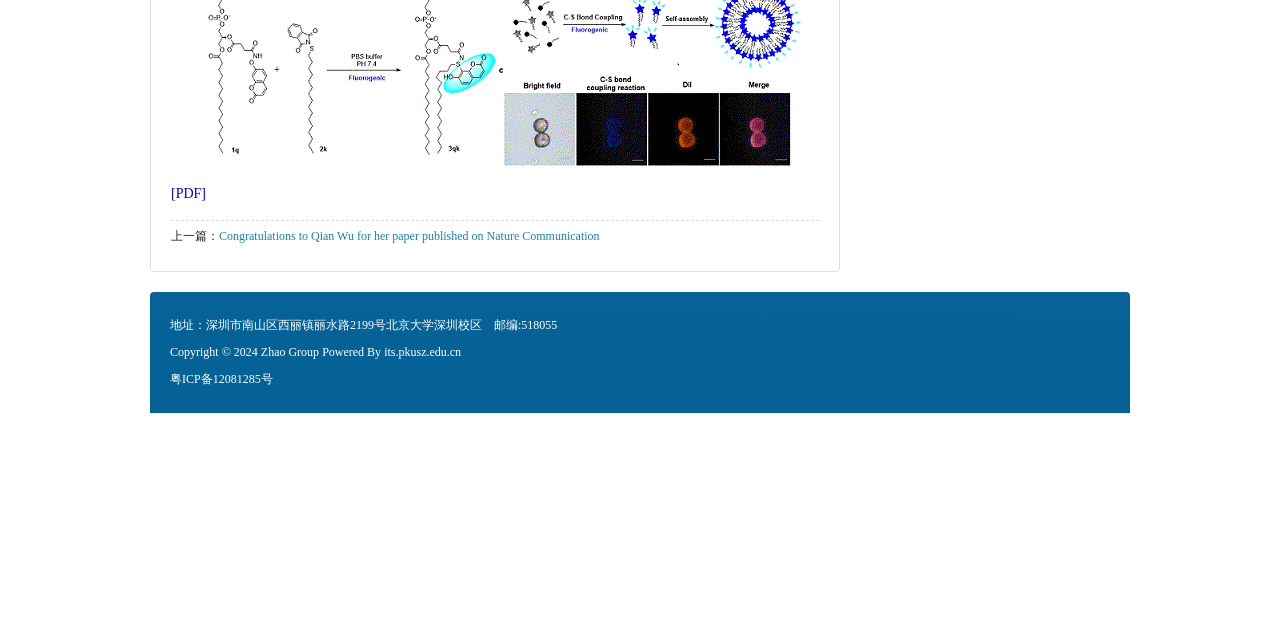Given the element description, predict the bounding box coordinates in the format (top-left x, top-left y, bottom-right x, bottom-right y), using floating point numbers between 0 and 1: Zhao Group

[0.204, 0.539, 0.249, 0.561]